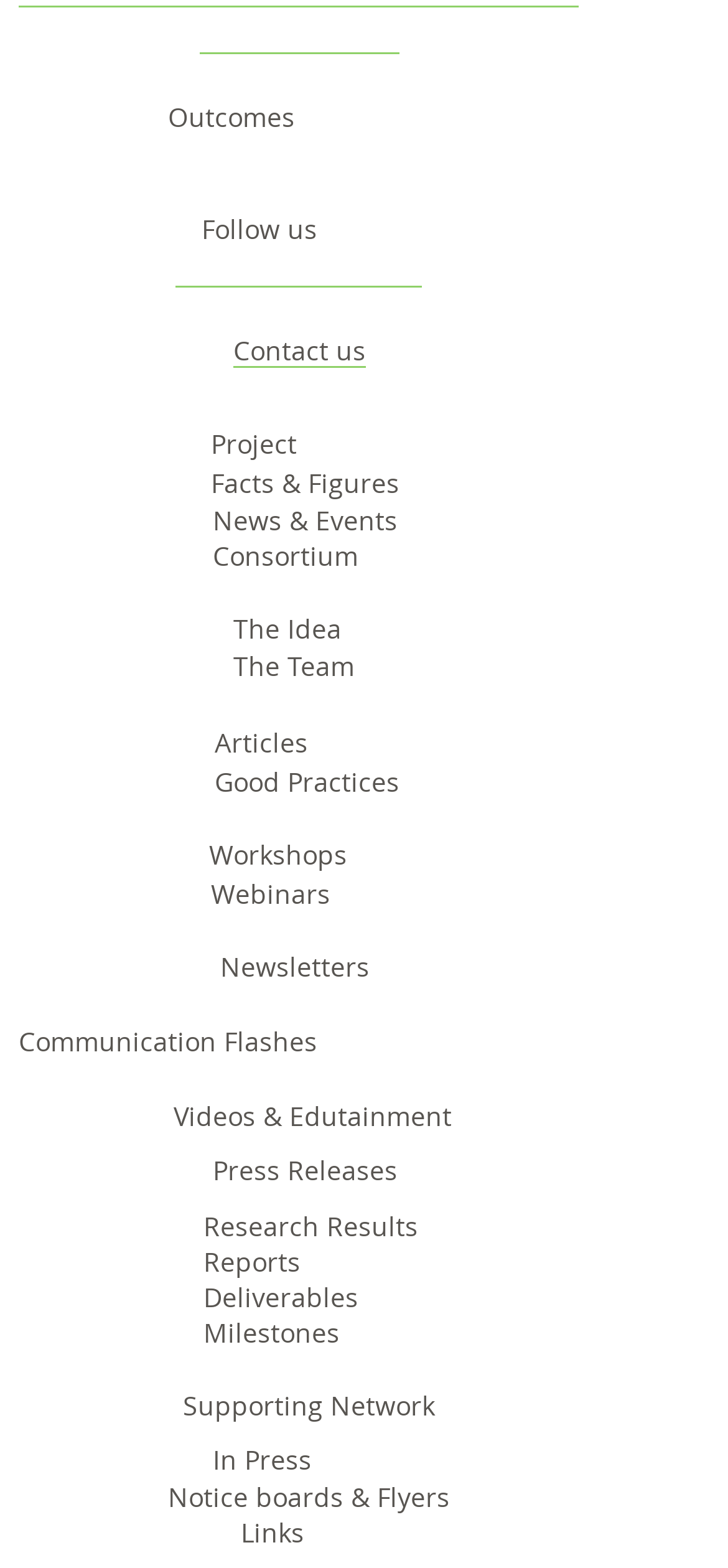How many links are in the top section?
Please provide a full and detailed response to the question.

I counted the links in the top section of the webpage, which are 'Articles', 'Good Practices', 'Workshops', 'Webinars', 'Outcomes', 'Contact us', 'Follow us', 'Links', and 'Newsletters'. There are 9 links in total.